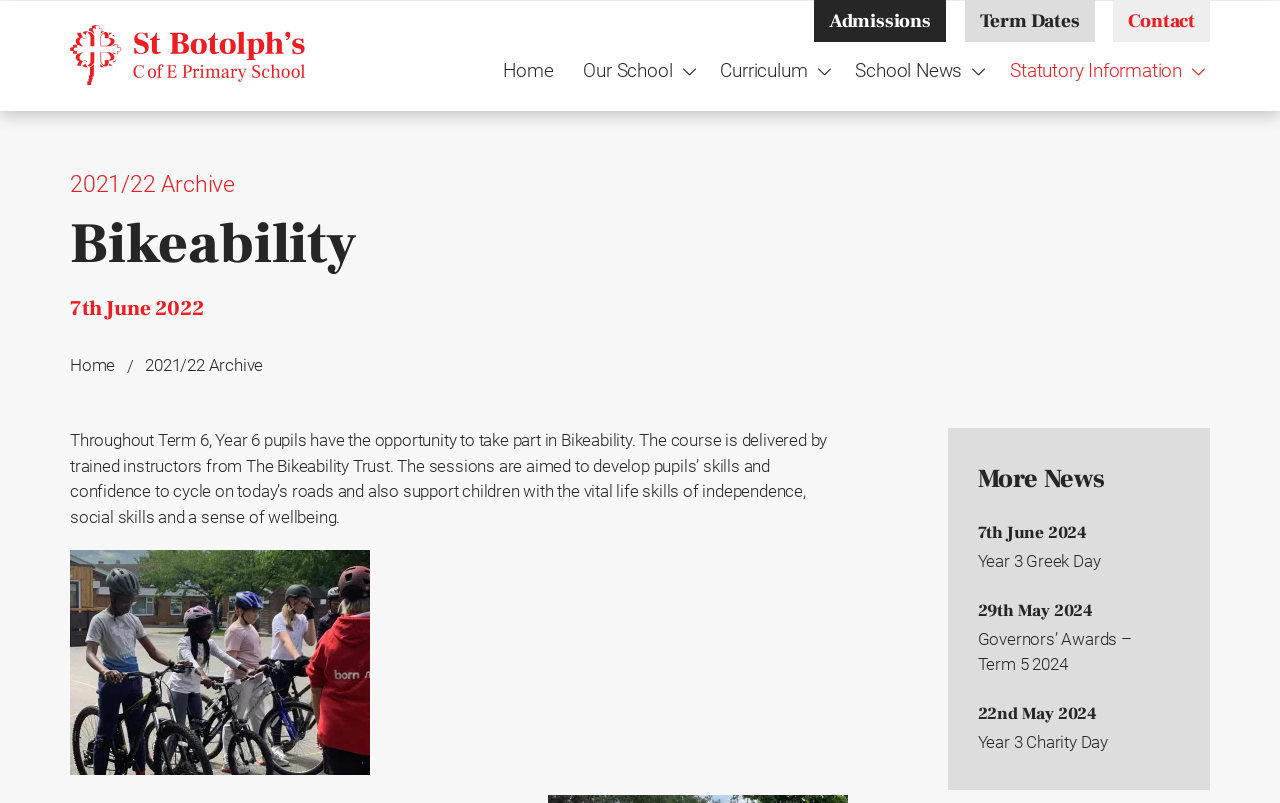Please determine the bounding box coordinates for the element that should be clicked to follow these instructions: "go to home page".

[0.393, 0.075, 0.432, 0.098]